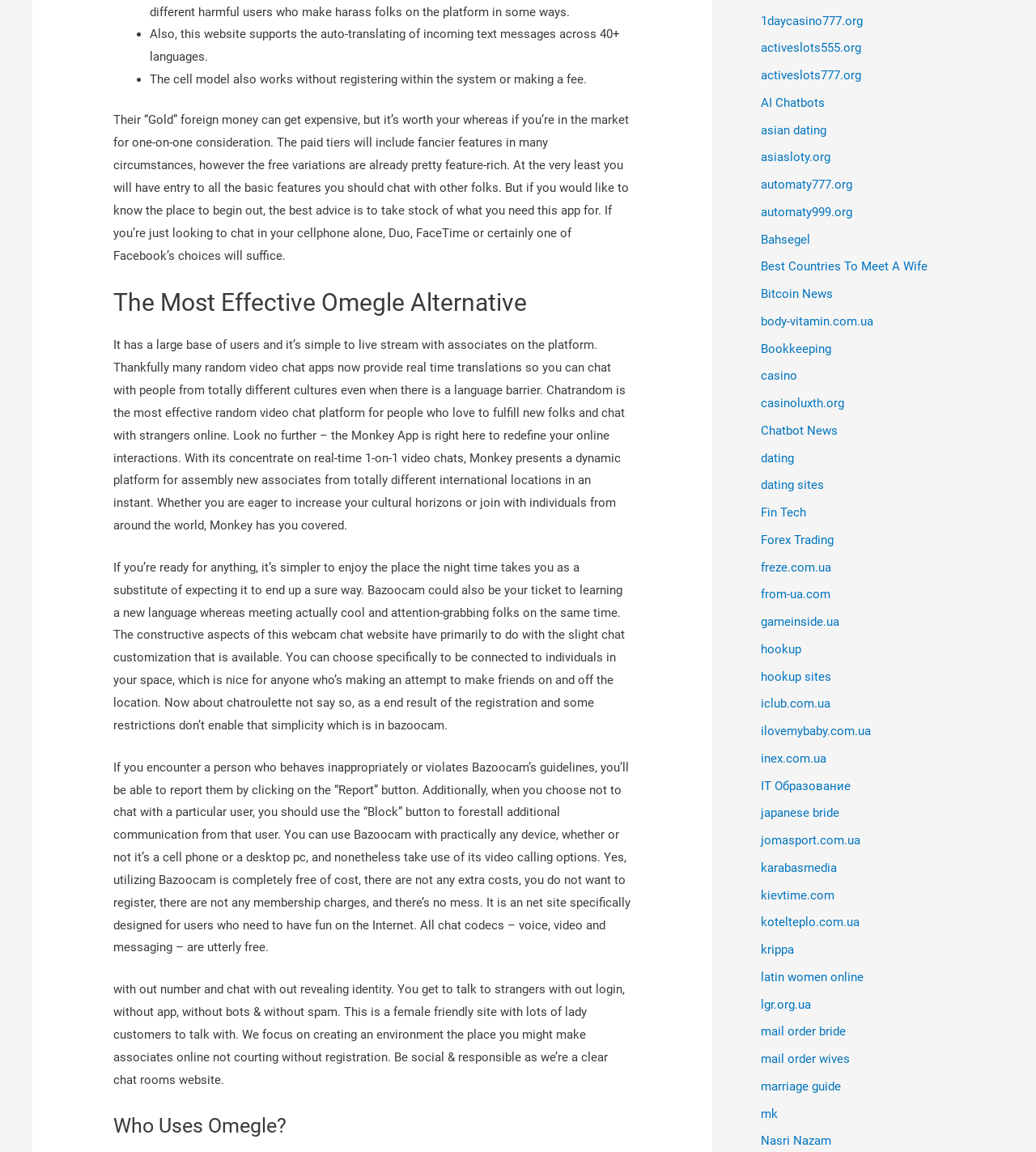Given the element description marriage guide, identify the bounding box coordinates for the UI element on the webpage screenshot. The format should be (top-left x, top-left y, bottom-right x, bottom-right y), with values between 0 and 1.

[0.734, 0.937, 0.812, 0.949]